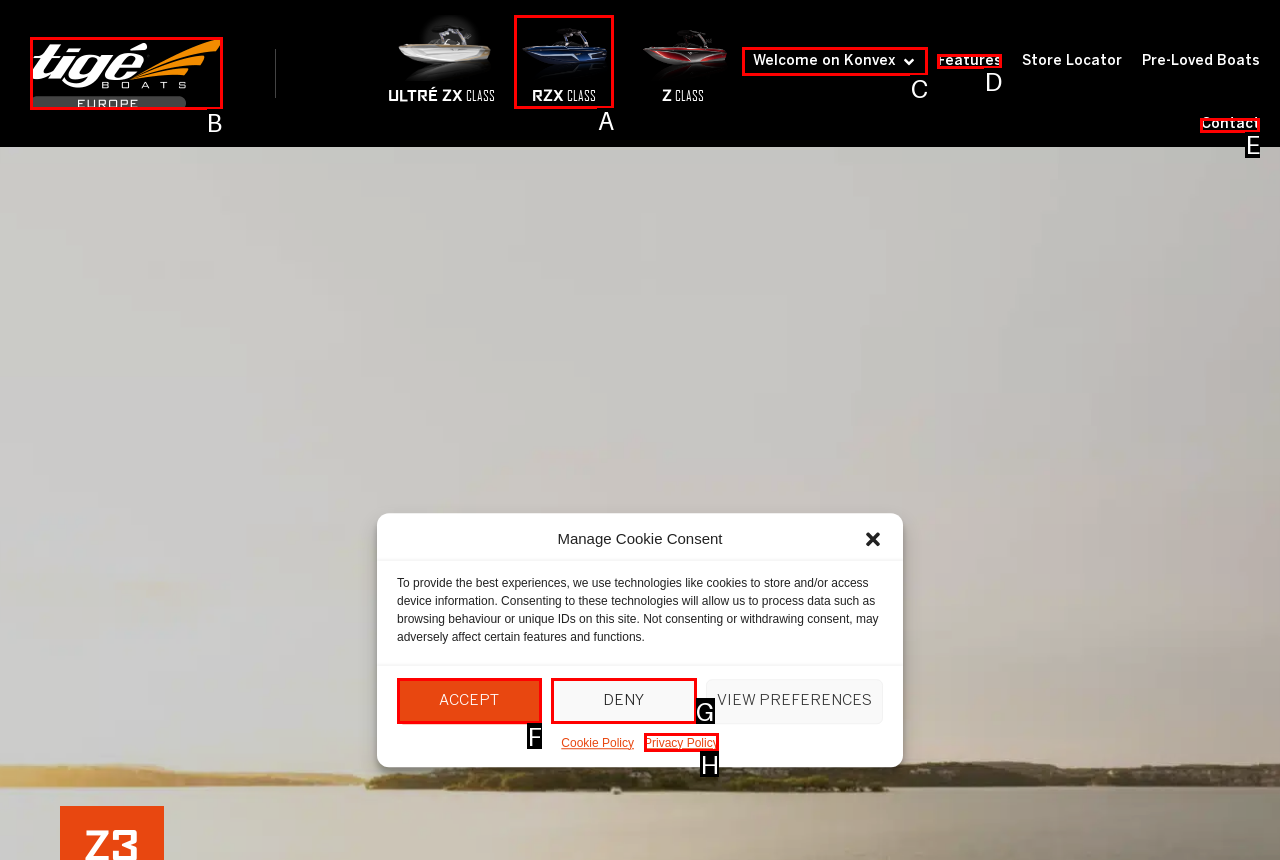Identify the UI element that best fits the description: Privacy Policy
Respond with the letter representing the correct option.

H